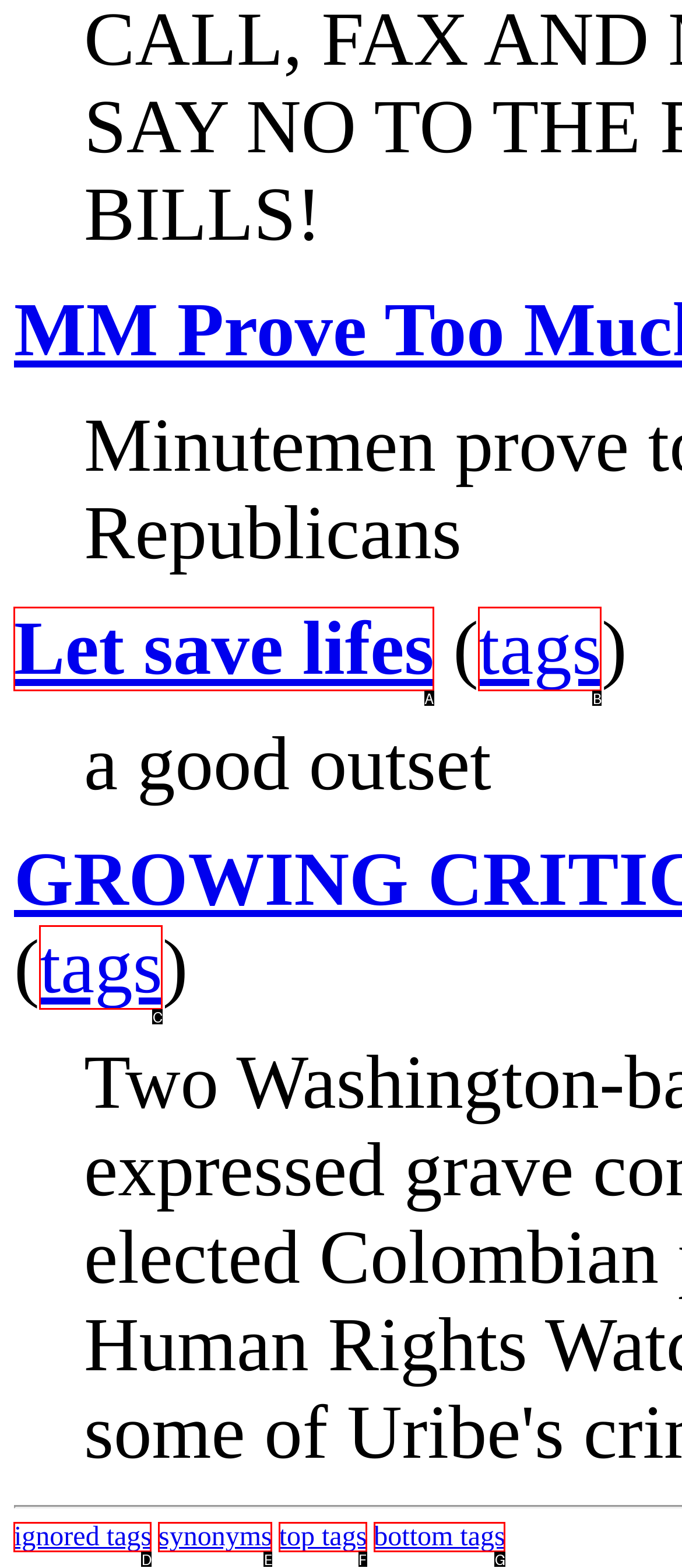Match the description: tags to one of the options shown. Reply with the letter of the best match.

C